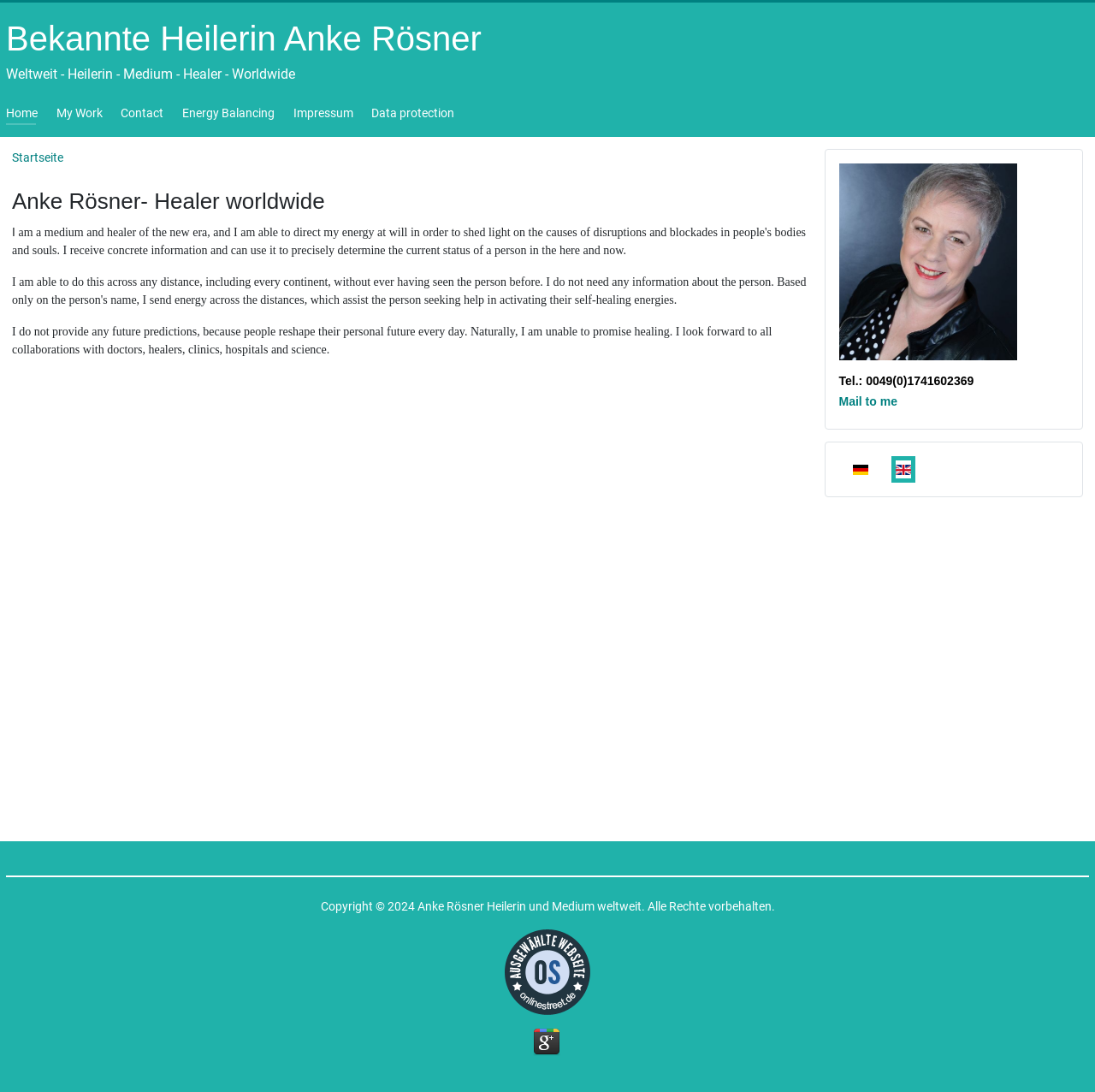What is the purpose of the link 'Energy Balancing'?
Use the image to answer the question with a single word or phrase.

To learn about Energy Balancing